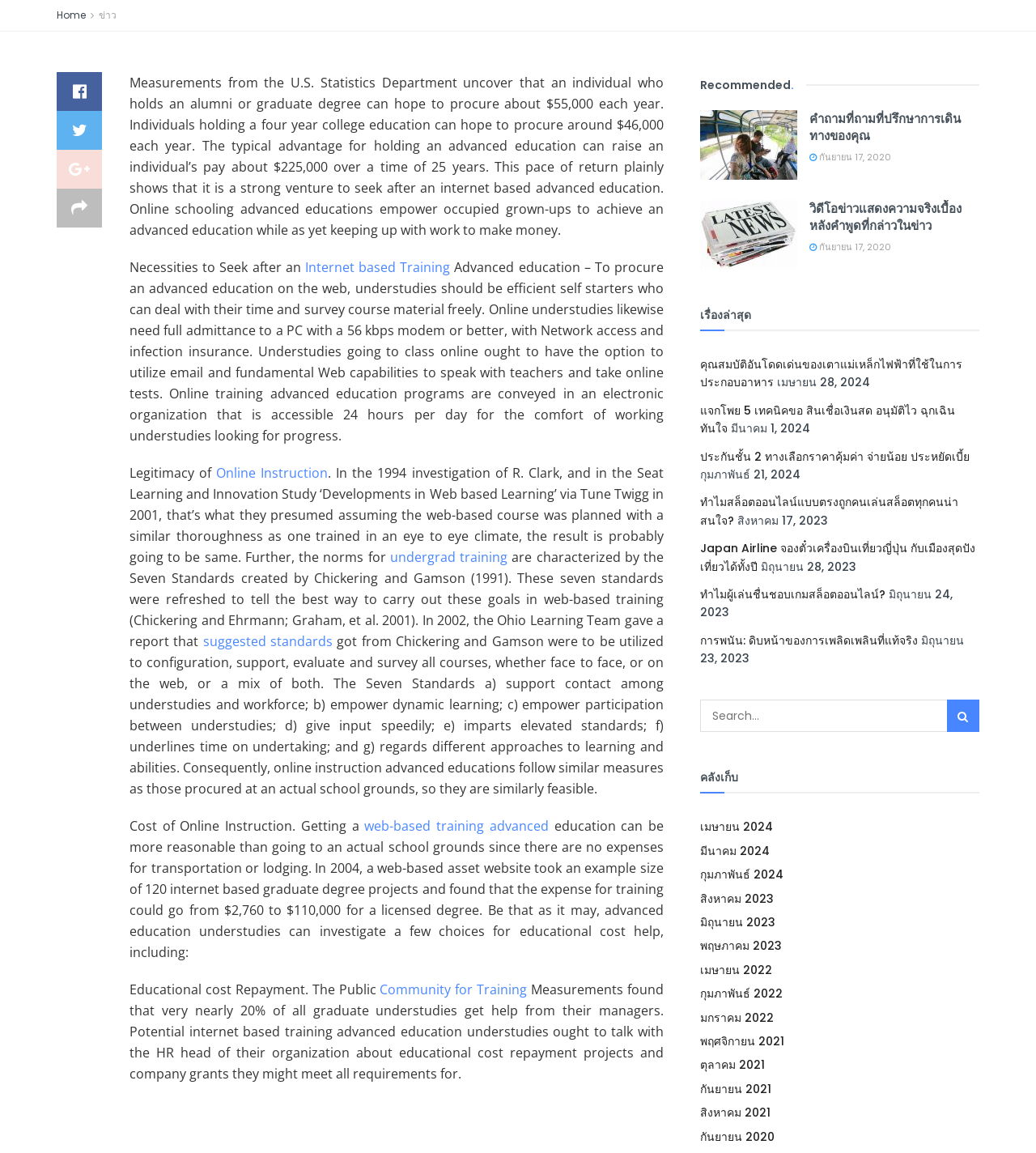Respond to the question below with a single word or phrase: What is the topic of the latest article?

Online Instruction